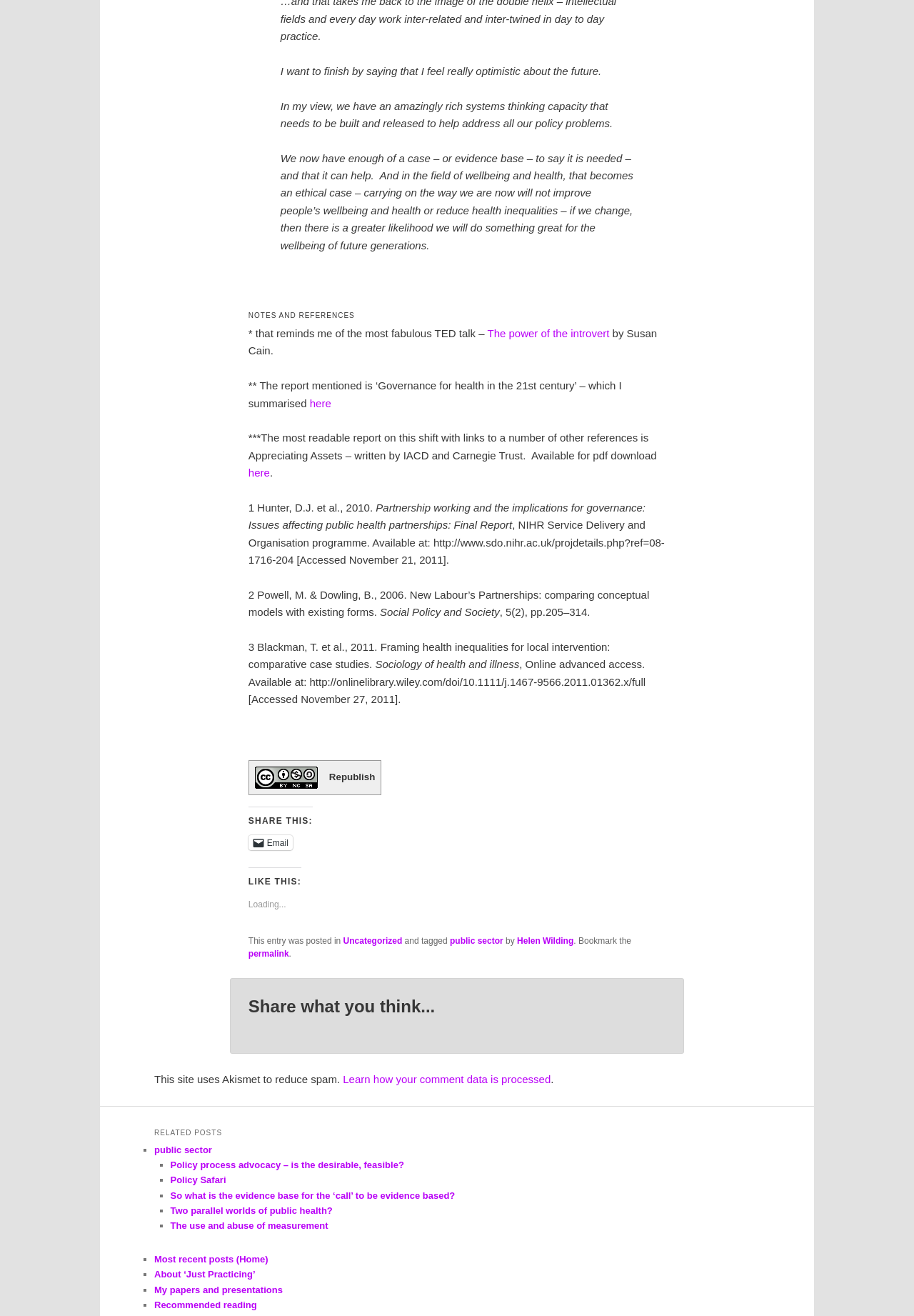From the image, can you give a detailed response to the question below:
What is the license of the content?

I found the answer by looking at the button element with the text 'Creative Commons License Attribution-NonCommercial-ShareAlike Republish' which is located at the coordinates [0.272, 0.578, 0.417, 0.604]. This button indicates the license of the content.